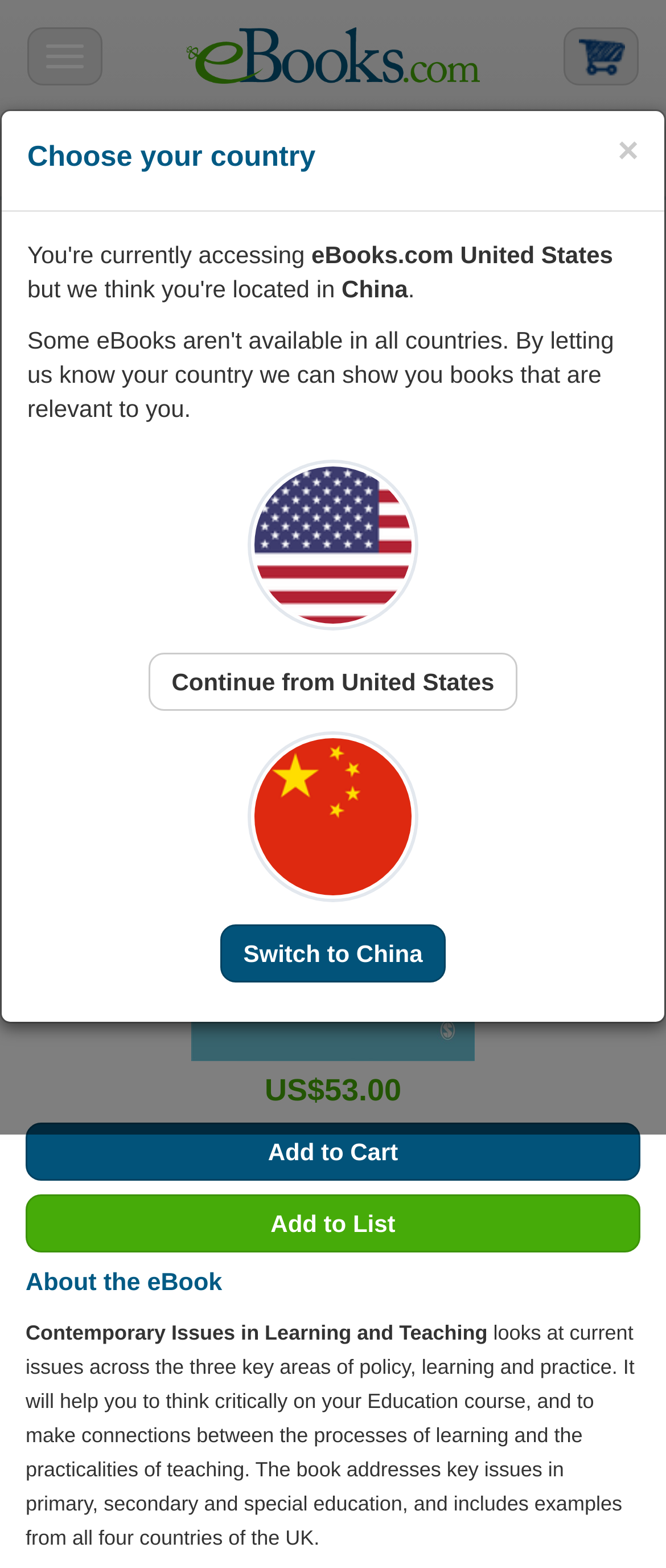Identify the webpage's primary heading and generate its text.

Contemporary Issues in Learning and Teaching